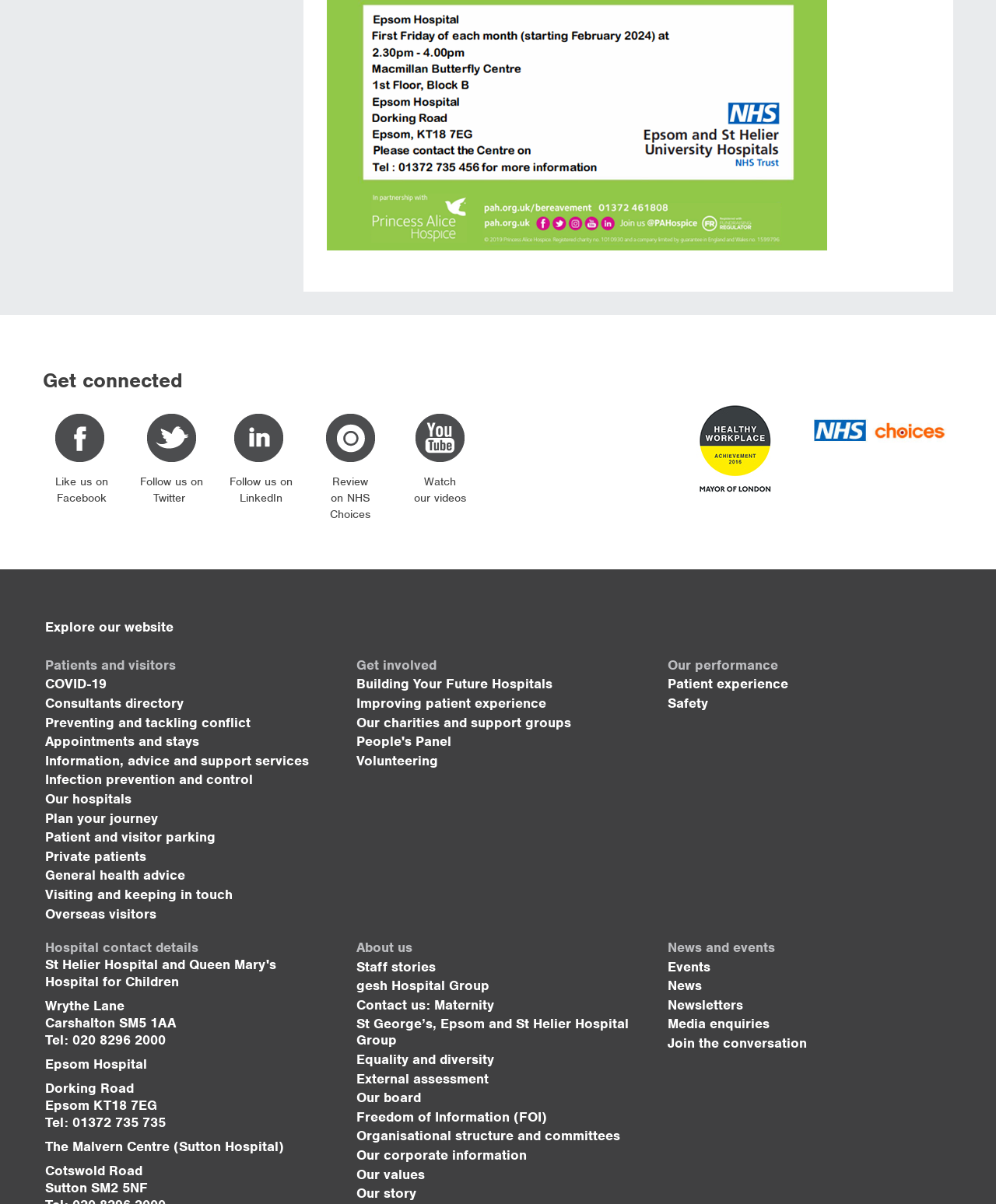What is the topic of the link 'Preventing and tackling conflict'?
Kindly offer a detailed explanation using the data available in the image.

I found a link element with the text 'Preventing and tackling conflict' at coordinates [0.045, 0.593, 0.33, 0.607]. This link is under the heading 'Patients and visitors', which suggests that the topic of the link is related to patients and visitors.